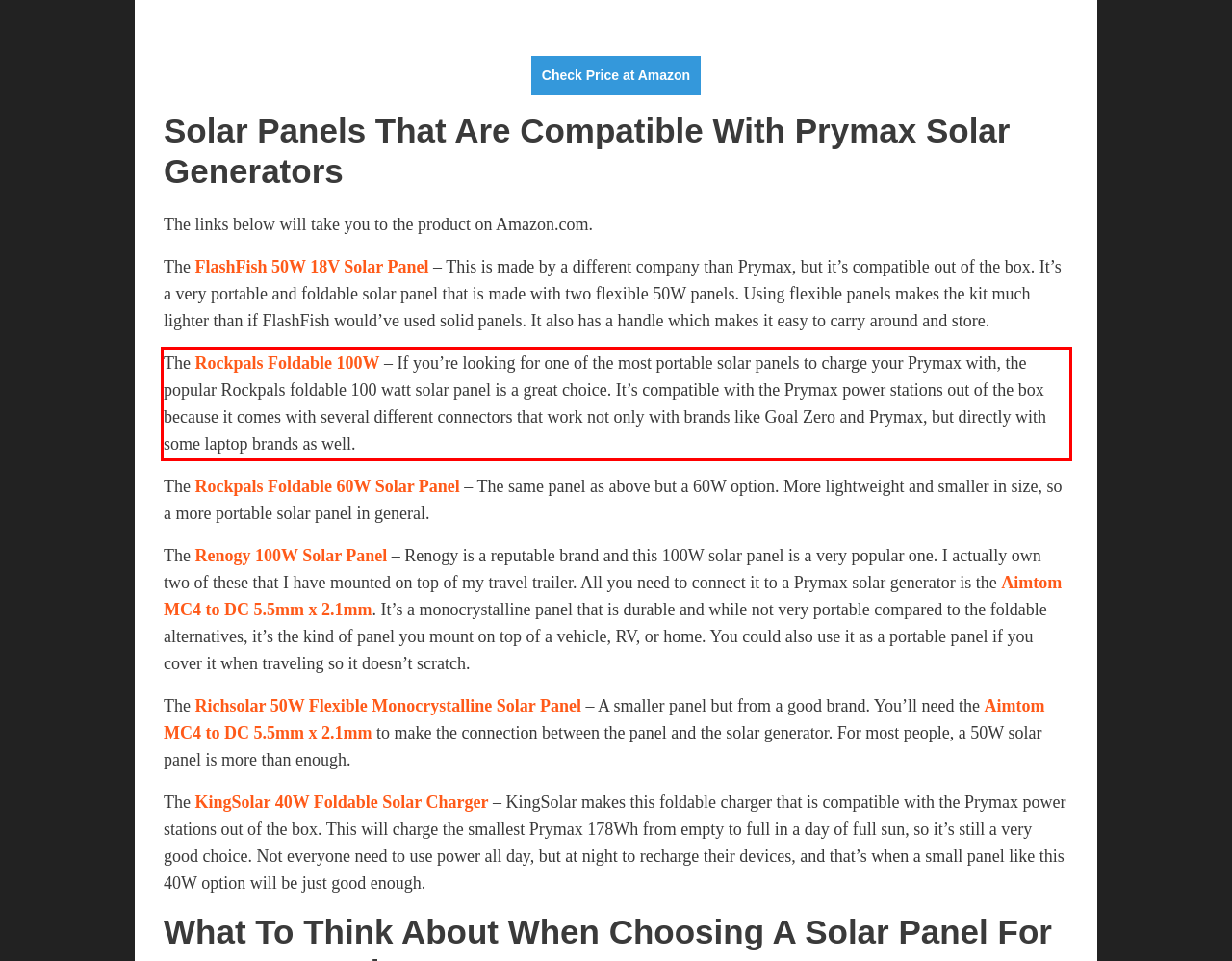Please examine the webpage screenshot and extract the text within the red bounding box using OCR.

The Rockpals Foldable 100W – If you’re looking for one of the most portable solar panels to charge your Prymax with, the popular Rockpals foldable 100 watt solar panel is a great choice. It’s compatible with the Prymax power stations out of the box because it comes with several different connectors that work not only with brands like Goal Zero and Prymax, but directly with some laptop brands as well.